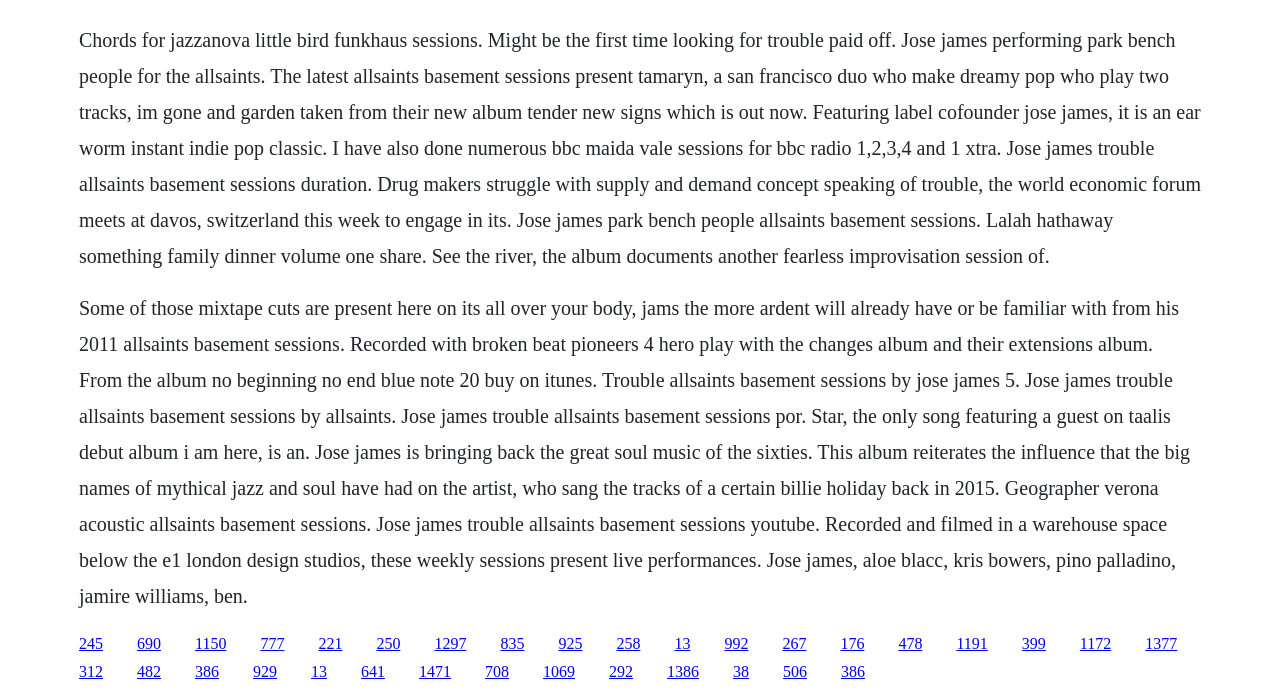Determine the bounding box for the HTML element described here: "1471". The coordinates should be given as [left, top, right, bottom] with each number being a float between 0 and 1.

[0.327, 0.955, 0.352, 0.979]